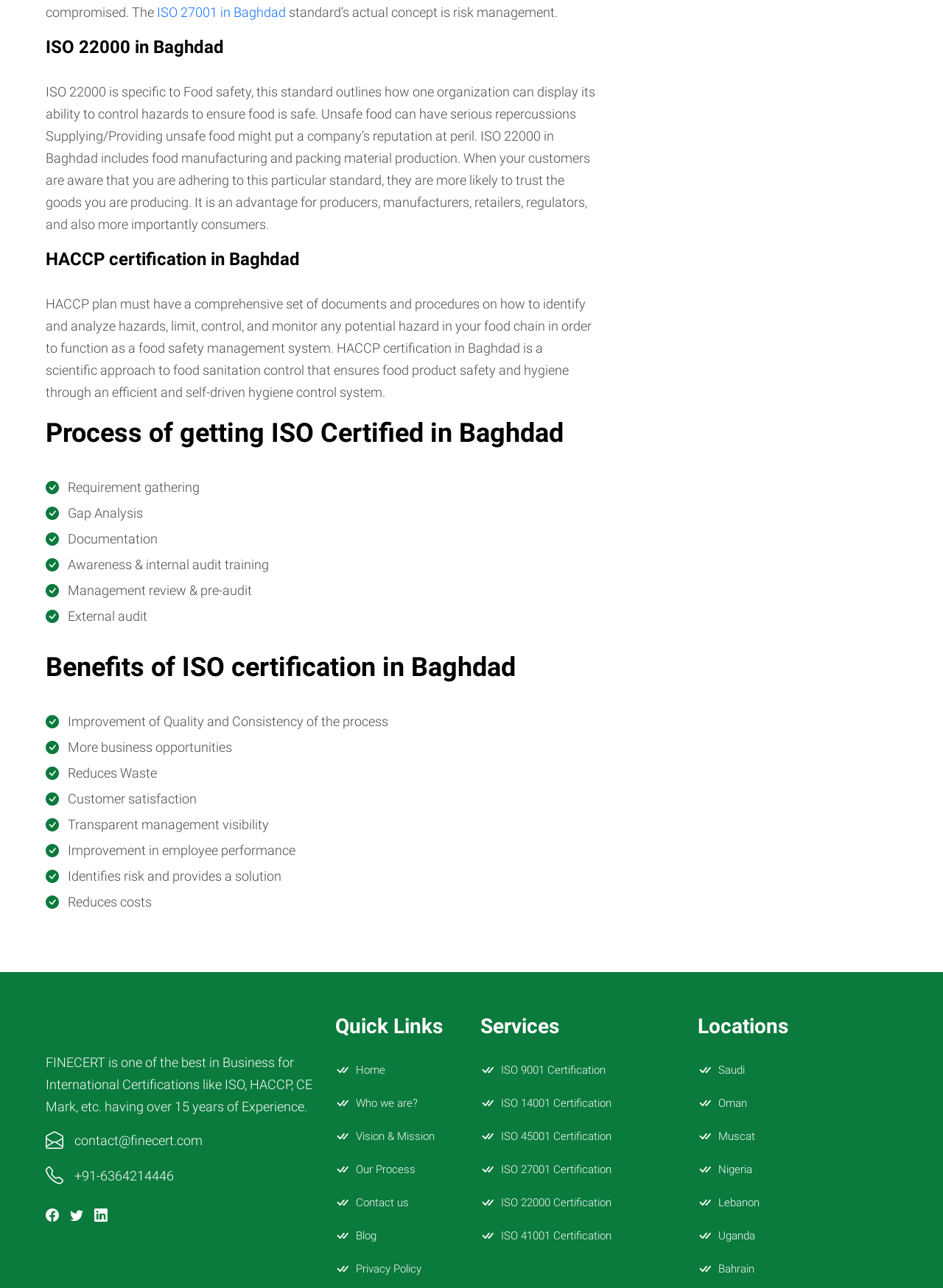Could you locate the bounding box coordinates for the section that should be clicked to accomplish this task: "Click on ISO 27001 in Baghdad".

[0.166, 0.001, 0.303, 0.018]